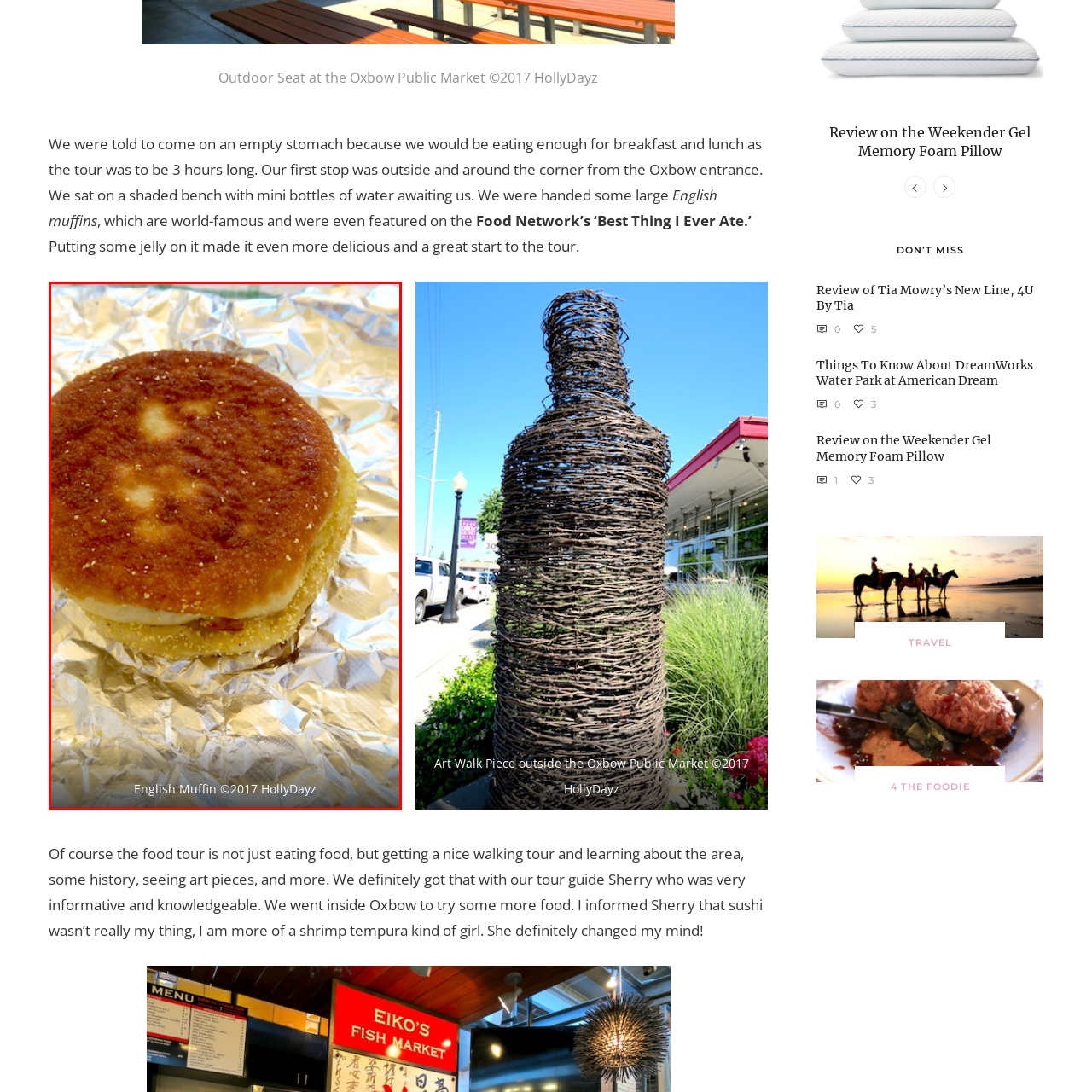Who captured the culinary adventure?
Observe the image part marked by the red bounding box and give a detailed answer to the question.

The caption credits HollyDayz for capturing the culinary adventure, and also notes that the image is copyrighted to HollyDayz, indicating that they are the photographer.